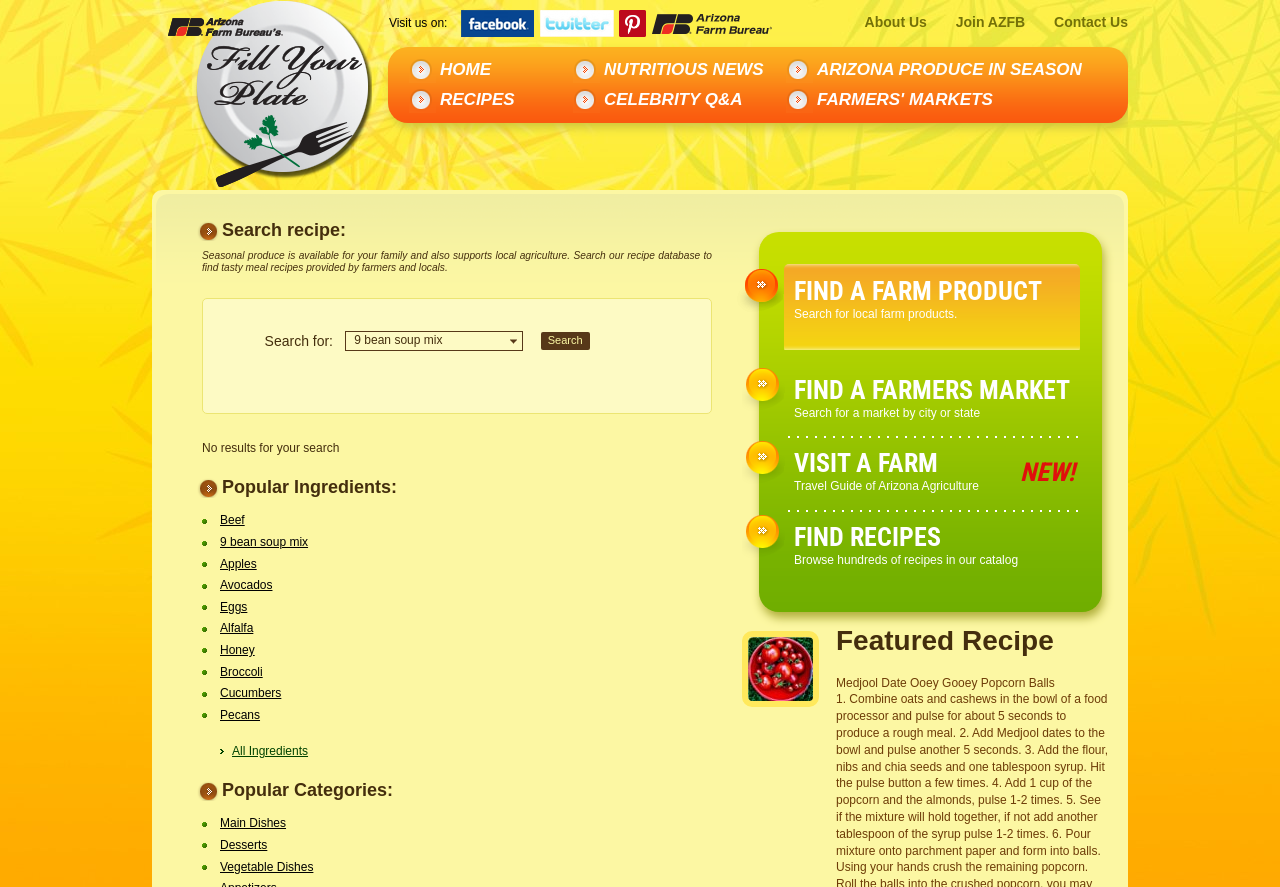Identify the bounding box coordinates of the clickable region required to complete the instruction: "Browse popular ingredients". The coordinates should be given as four float numbers within the range of 0 and 1, i.e., [left, top, right, bottom].

[0.158, 0.575, 0.191, 0.6]